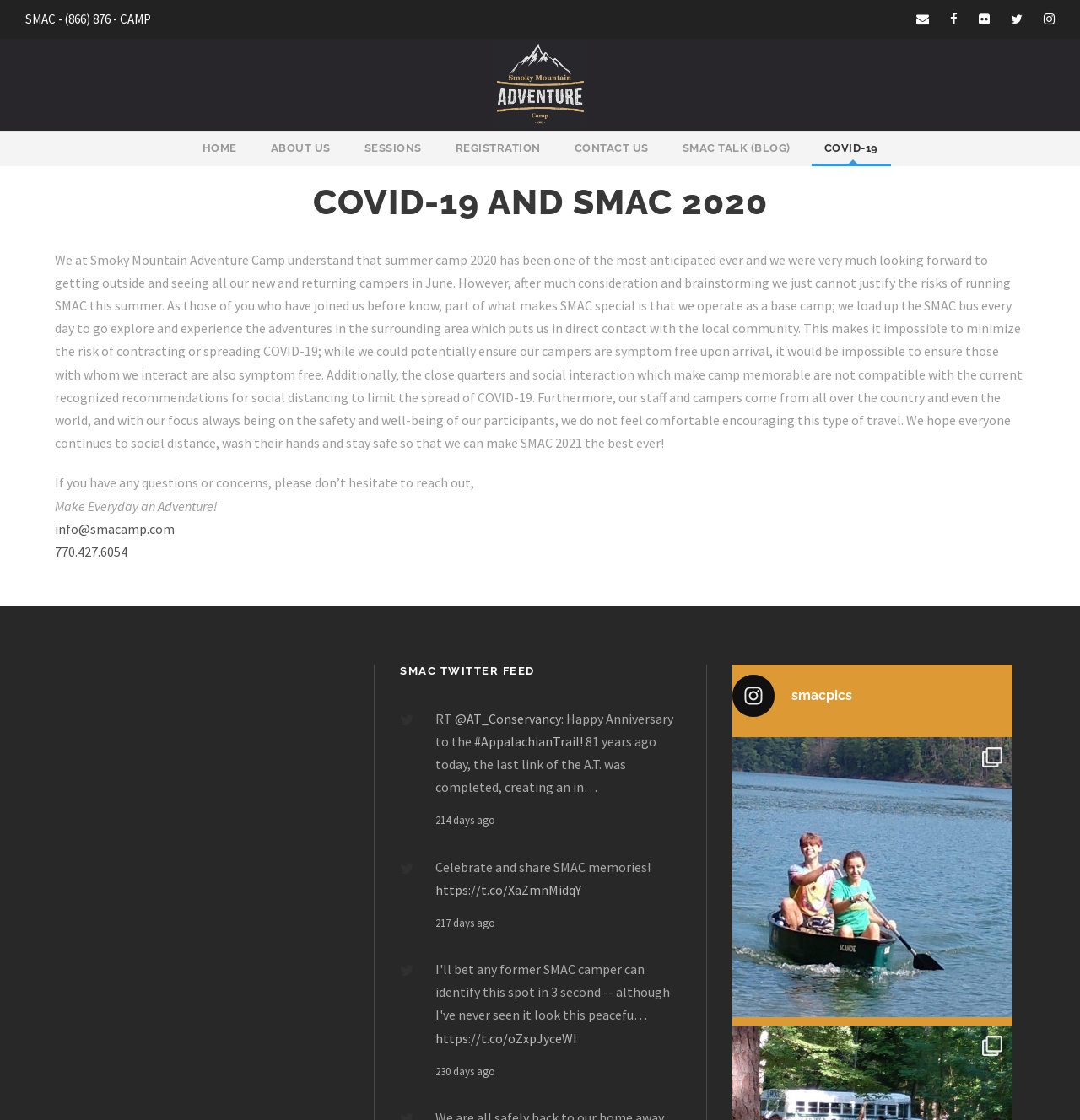Please identify the bounding box coordinates of the element on the webpage that should be clicked to follow this instruction: "Click on 'The Best Under Counter Water Filter: WaterChef U9000 Premium'". The bounding box coordinates should be given as four float numbers between 0 and 1, formatted as [left, top, right, bottom].

None